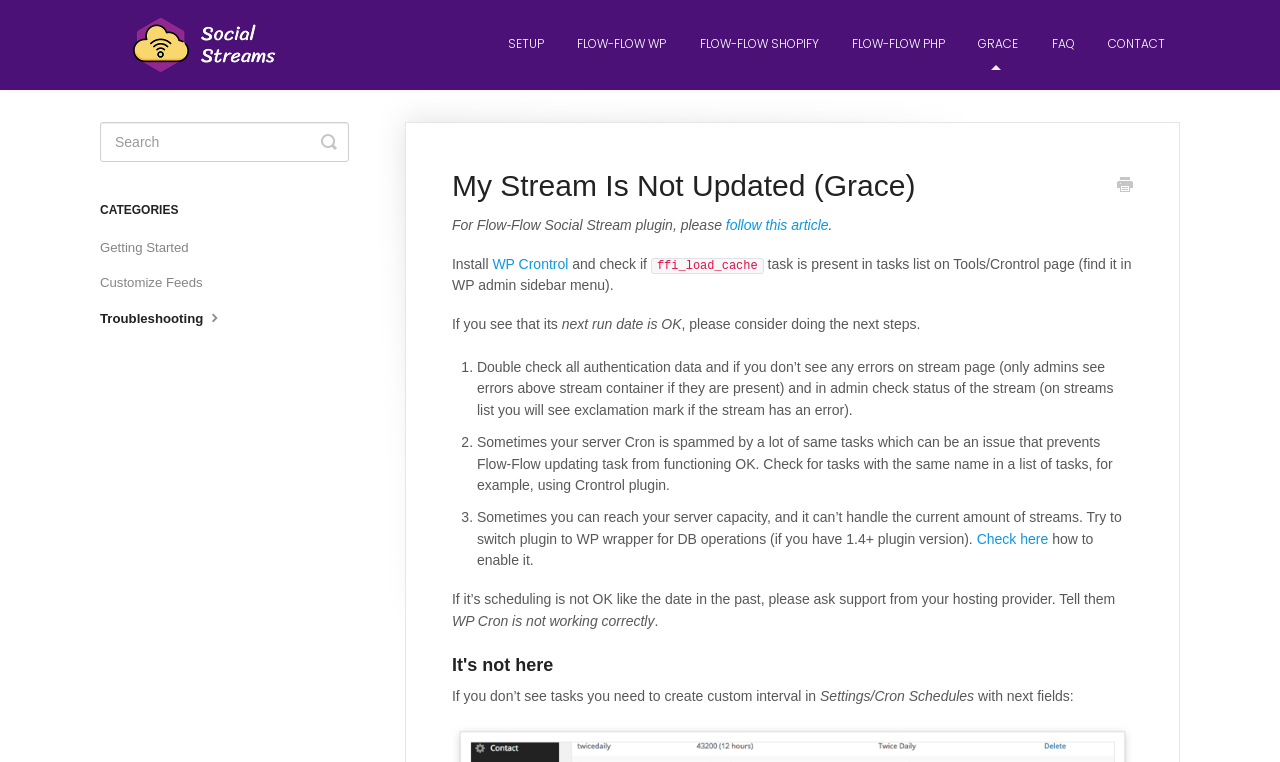Pinpoint the bounding box coordinates of the clickable element needed to complete the instruction: "Search for something". The coordinates should be provided as four float numbers between 0 and 1: [left, top, right, bottom].

[0.078, 0.16, 0.273, 0.213]